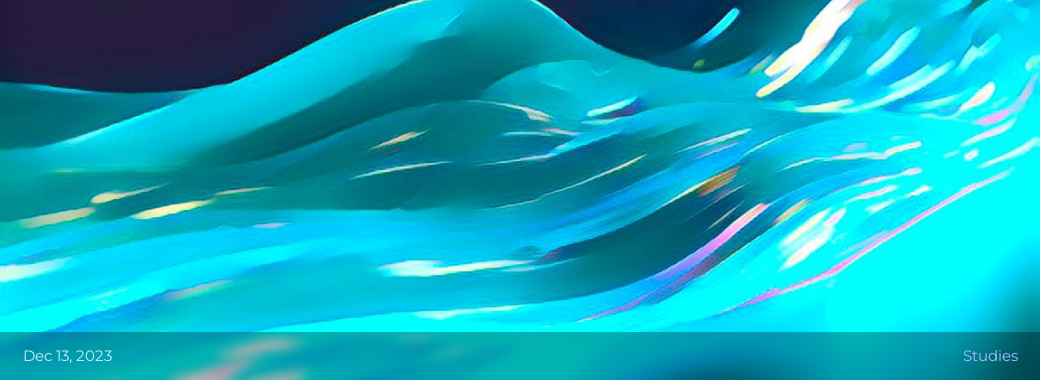Generate an in-depth description of the image.

The image features a vibrant, abstract representation of flowing waves in shades of blue and turquoise, creating a sense of movement and fluidity. Accompanying the visual, the text "Dec 13, 2023" appears prominently at the bottom, indicating the date related to the content, while the word "Studies" is positioned to the right, hinting at the academic or analytical nature of the context. This image is likely intended to enhance the exploration of cryptocurrency synthetic assets and their impact on the global derivatives sector, as referenced in the surrounding article titled "Shaping Tomorrow: The Impact of Cryptocurrency Synthetic Assets on the Evolution of the Global Derivatives Sector."